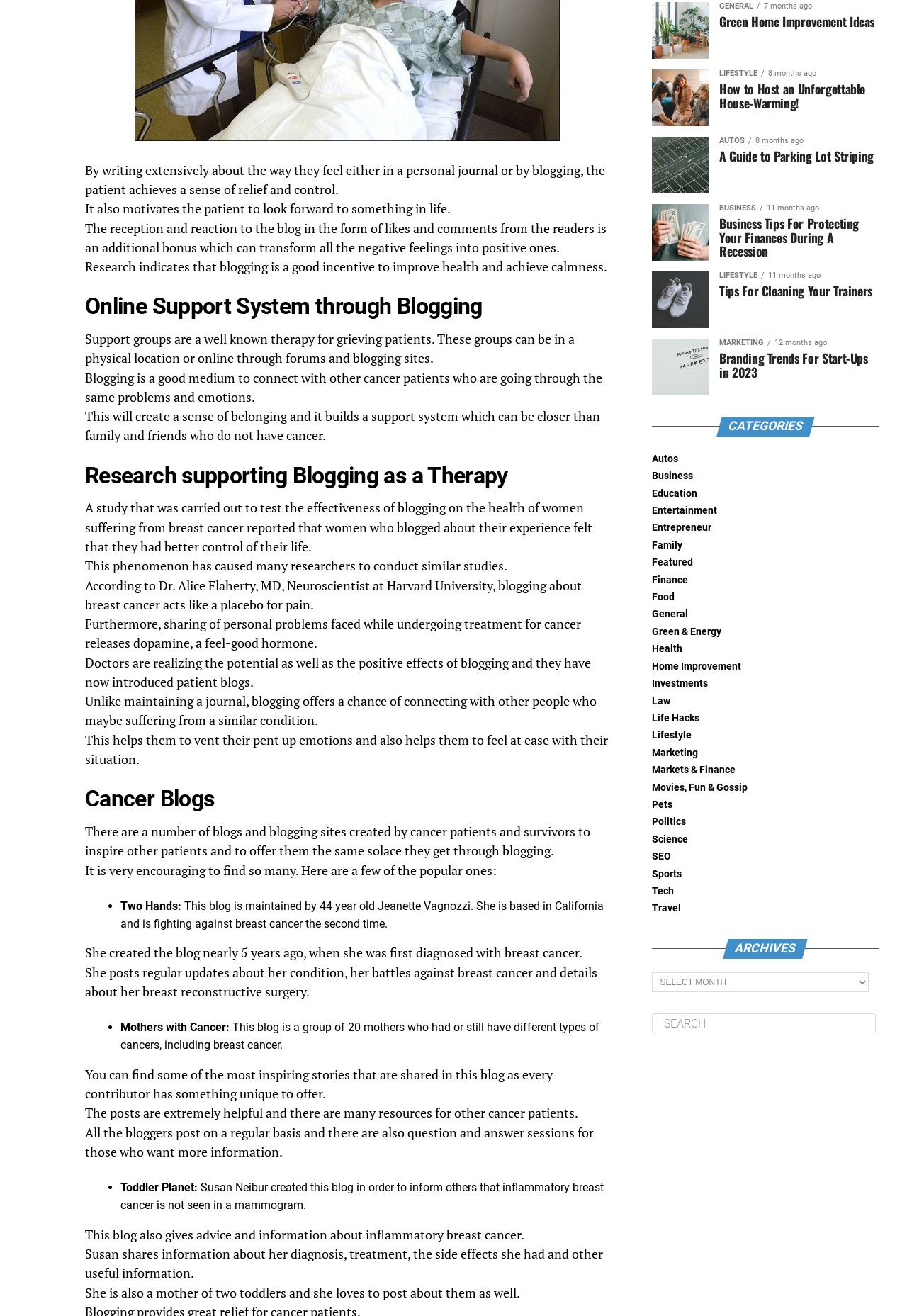What is the purpose of the 'Online Support System through Blogging' section?
Answer the question using a single word or phrase, according to the image.

To connect with other cancer patients